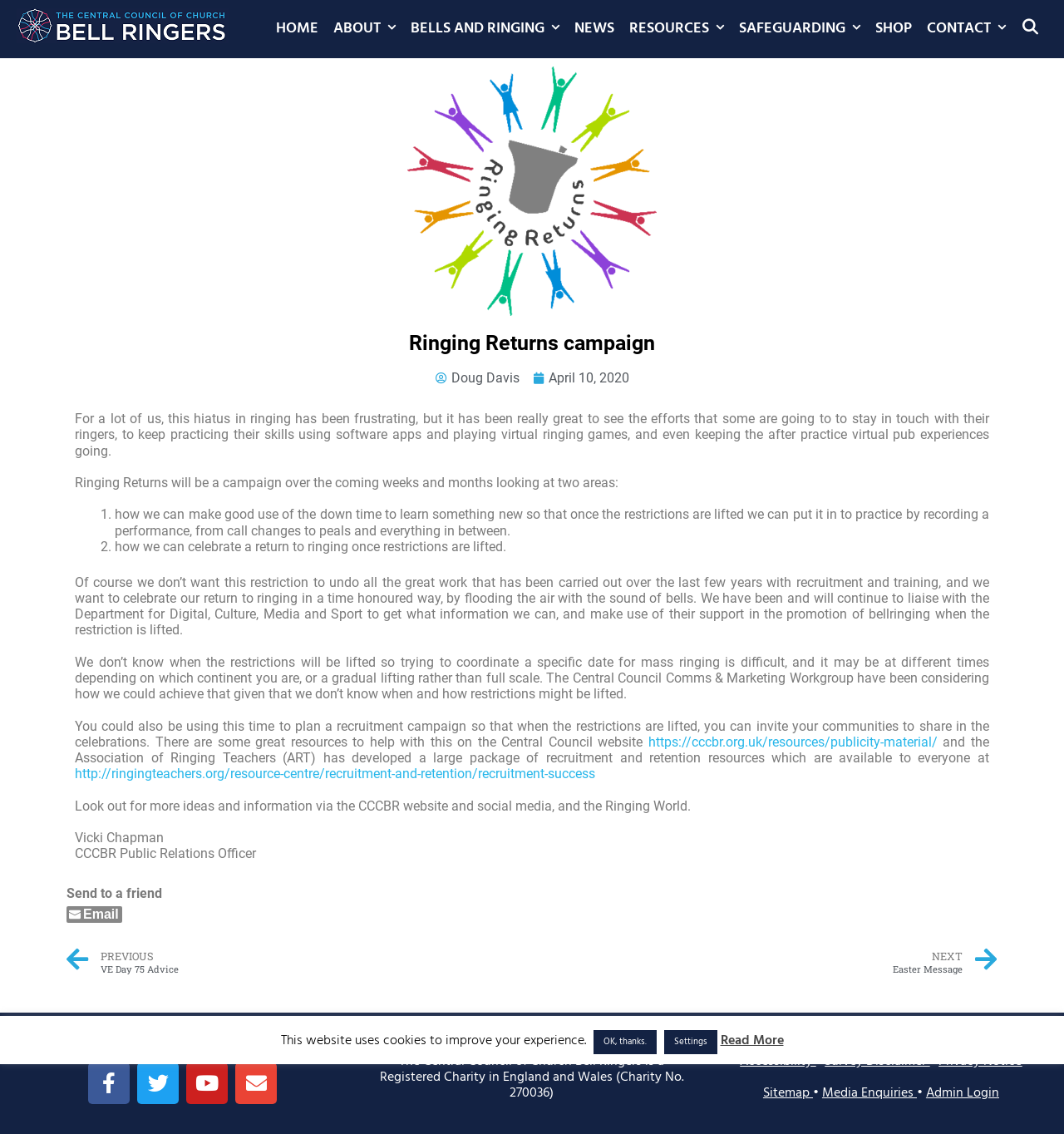Locate the coordinates of the bounding box for the clickable region that fulfills this instruction: "View locations".

None